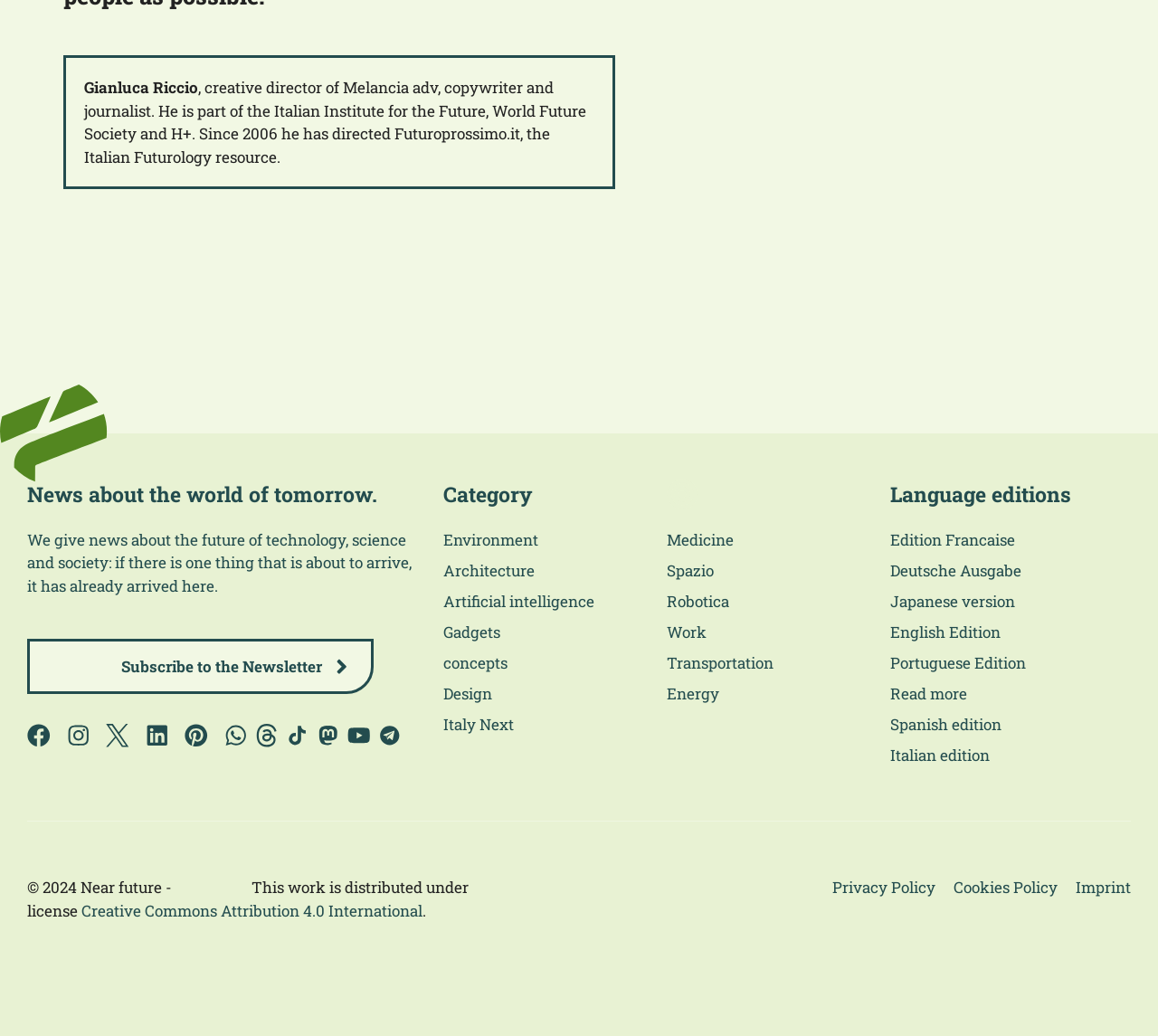Pinpoint the bounding box coordinates of the clickable element needed to complete the instruction: "Switch to English Edition". The coordinates should be provided as four float numbers between 0 and 1: [left, top, right, bottom].

[0.769, 0.599, 0.864, 0.621]